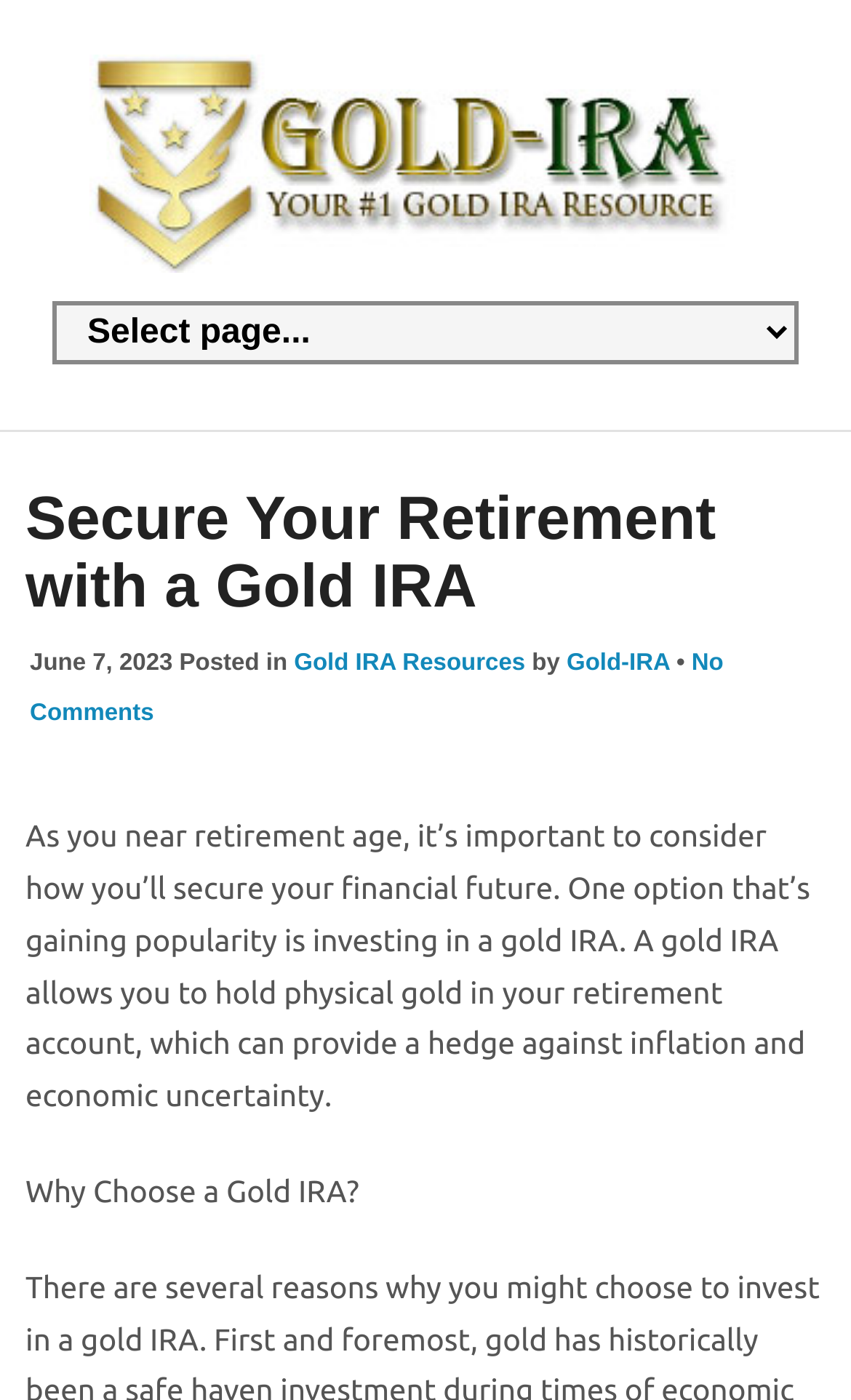Provide a short answer to the following question with just one word or phrase: What is the date of the latest article?

June 7, 2023